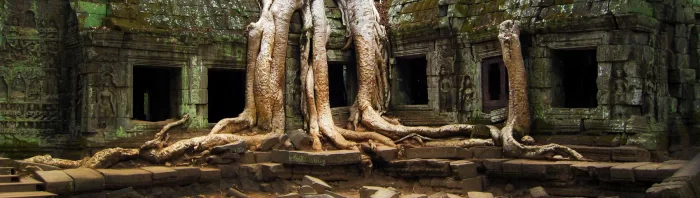Explain the image thoroughly, highlighting all key elements.

This captivating image showcases the mesmerizing ruins of Angkor, where nature has entwined itself with ancient architecture. Towering tree roots cascade down the walls of a temple, blending the man-made with the organic in a stunning display of reclamation. The temple, likely part of the historical site of Ta Prohm, exemplifies the grandeur of Khmer architecture while demonstrating the relentless power of nature. Surrounding the roots, intricately carved stone blocks hint at the artistry and cultural significance of the area, which has become a beloved destination for travelers eager to explore the storied past of Cambodia. The interplay of light and shadow enhances the atmosphere, creating a serene yet profound visual narrative that invites viewers to reflect on the passage of time and the enduring beauty of both history and nature.